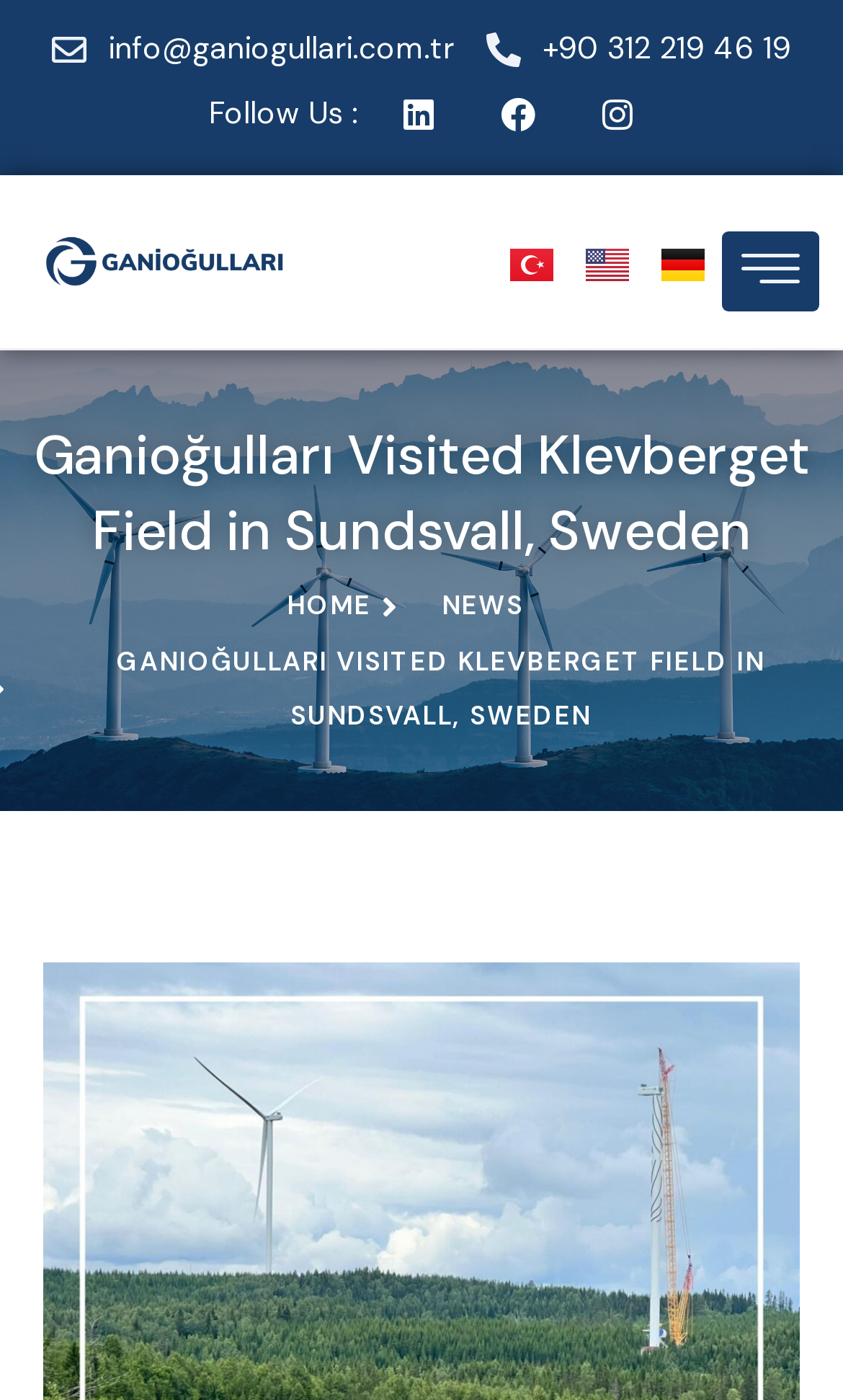From the given element description: "Facebook", find the bounding box for the UI element. Provide the coordinates as four float numbers between 0 and 1, in the order [left, top, right, bottom].

[0.594, 0.07, 0.635, 0.095]